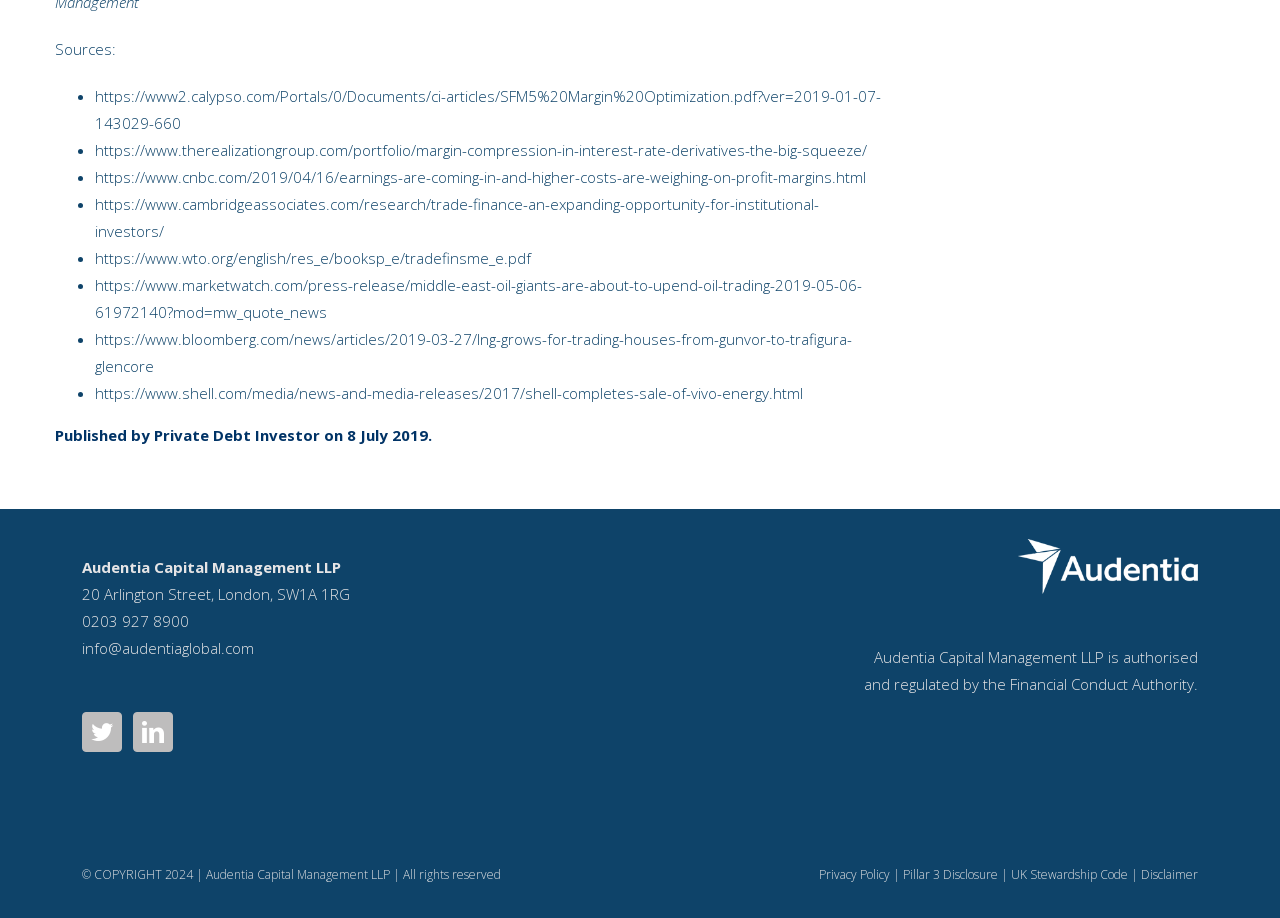Using floating point numbers between 0 and 1, provide the bounding box coordinates in the format (top-left x, top-left y, bottom-right x, bottom-right y). Locate the UI element described here: Privacy

None